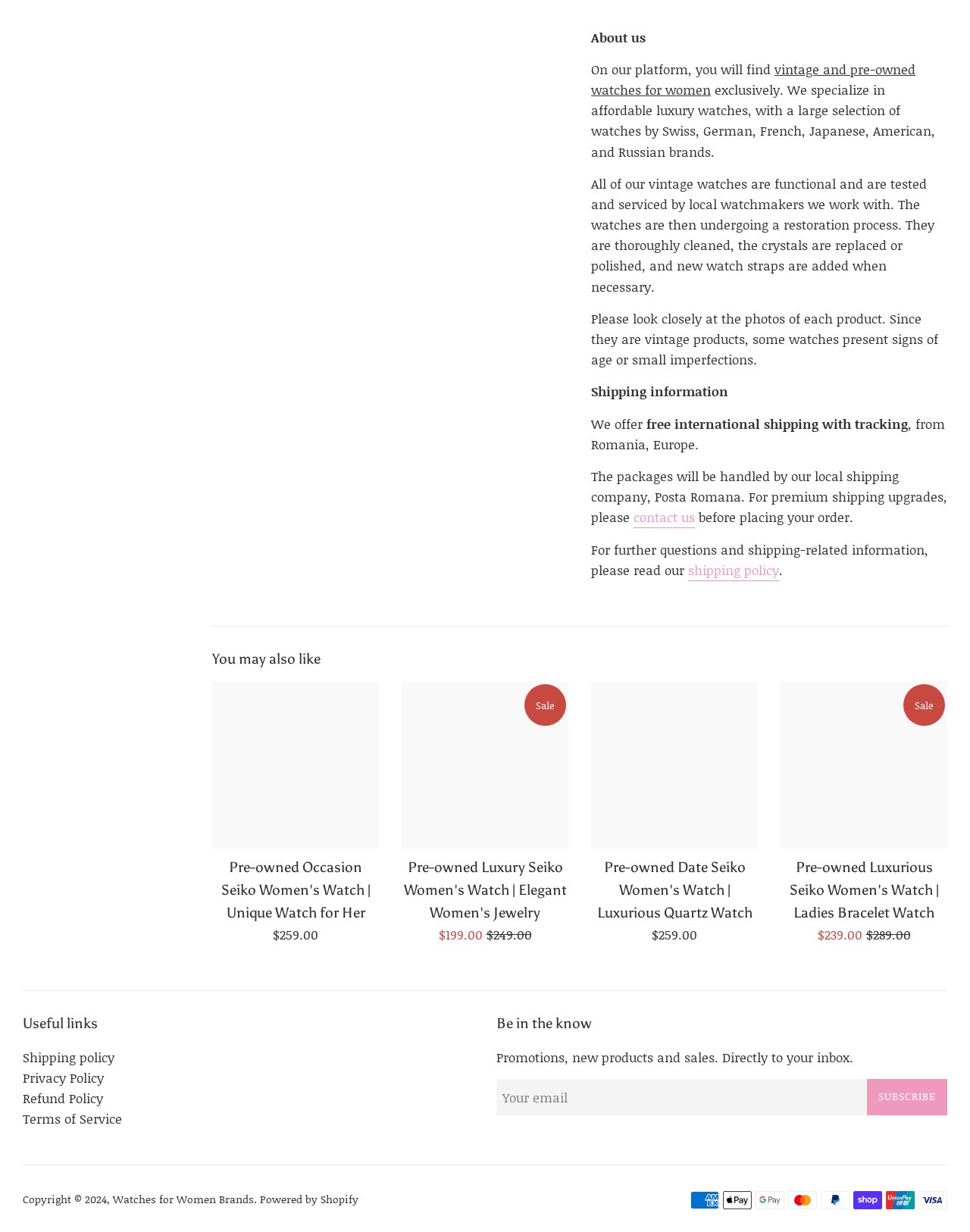Determine the bounding box coordinates for the UI element matching this description: "shipping policy".

[0.709, 0.357, 0.803, 0.374]